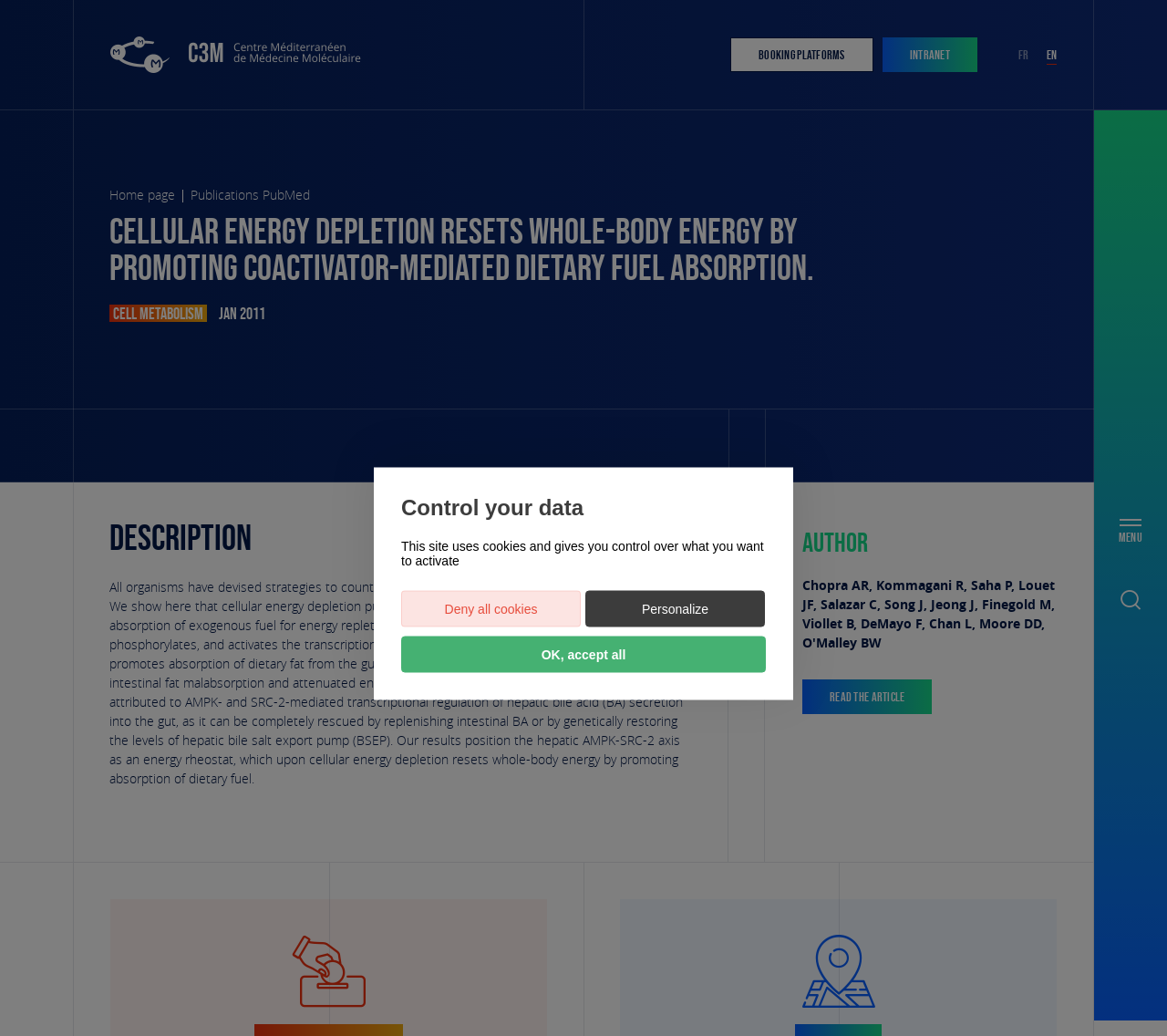Please answer the following question using a single word or phrase: 
Who is the author of the article?

Not specified